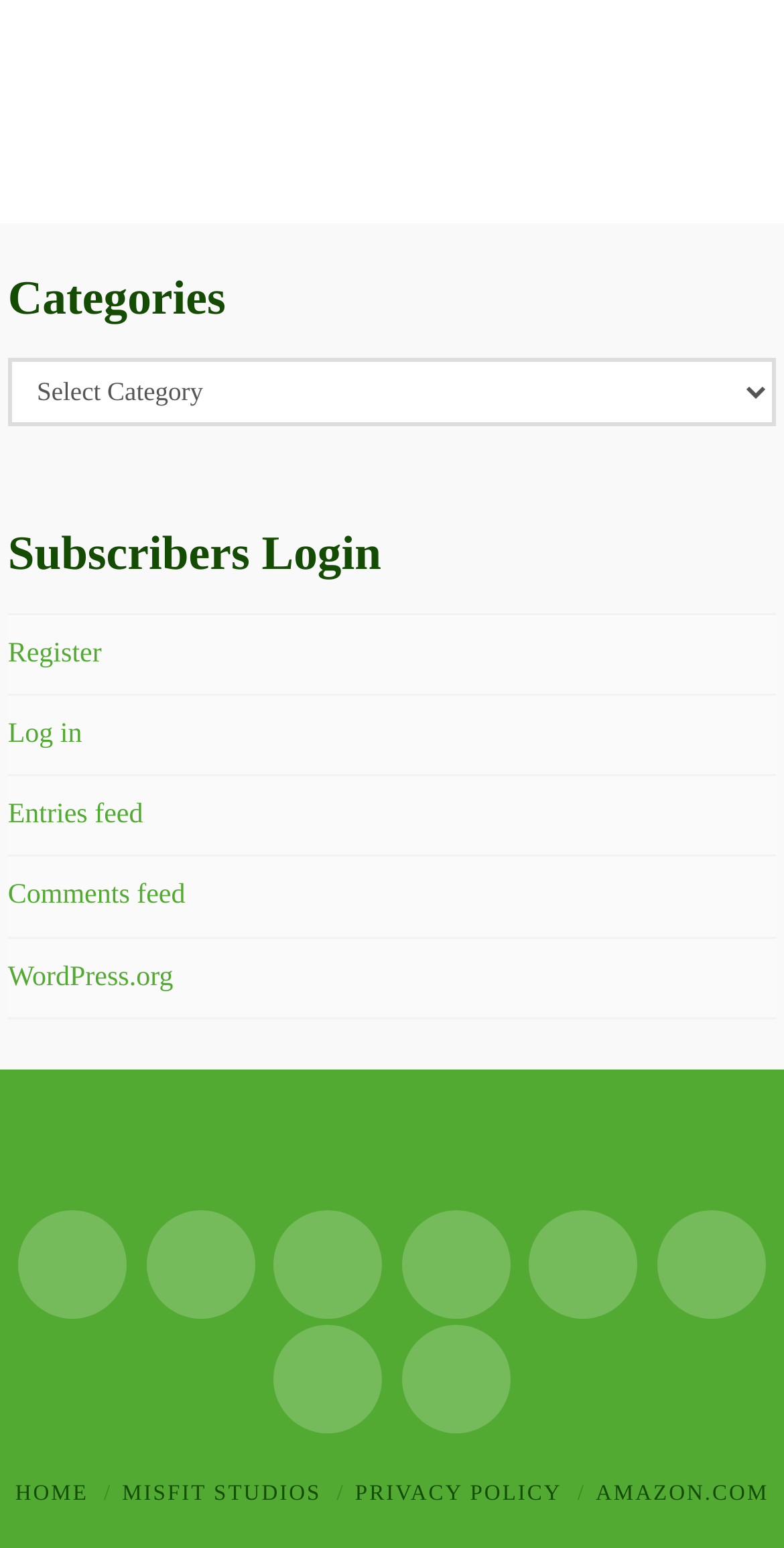Identify the bounding box for the element characterized by the following description: "Comments feed".

[0.01, 0.569, 0.236, 0.589]